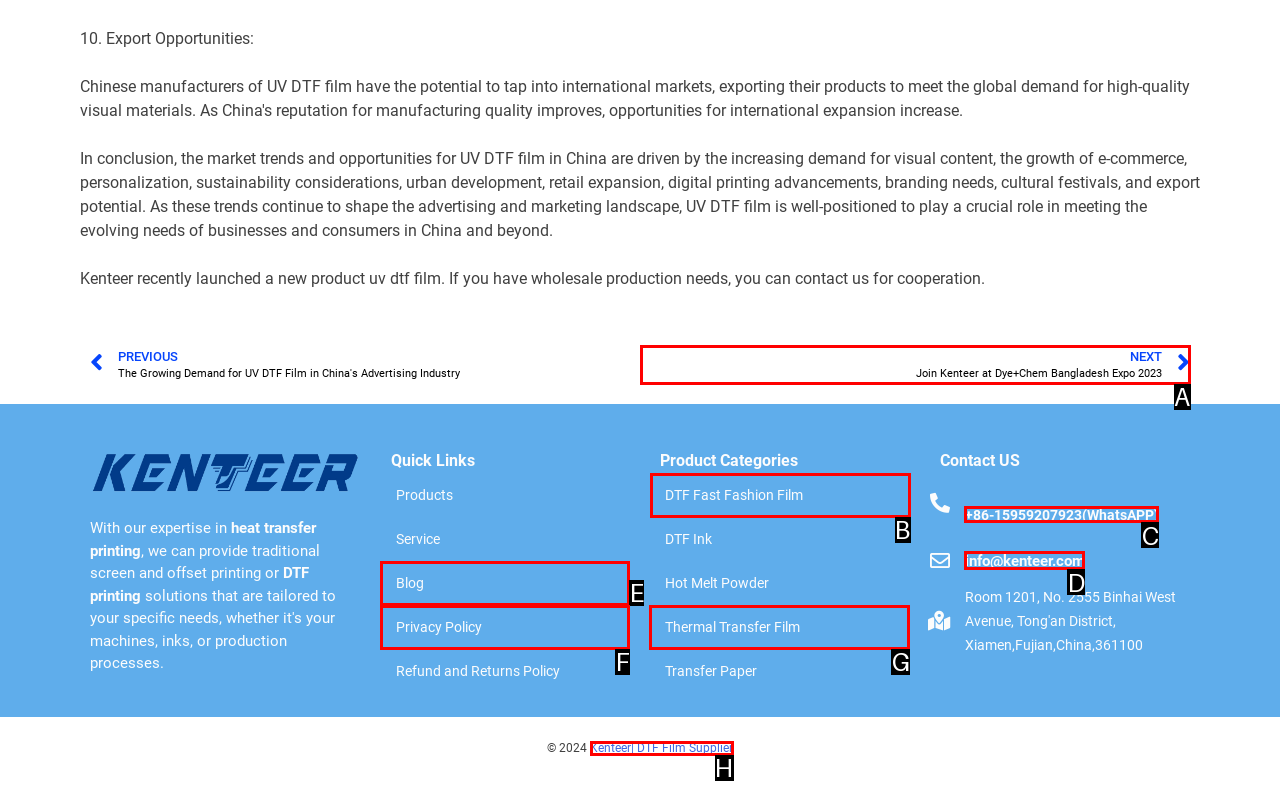Point out the specific HTML element to click to complete this task: Get more information about 'DTF Fast Fashion Film' Reply with the letter of the chosen option.

B